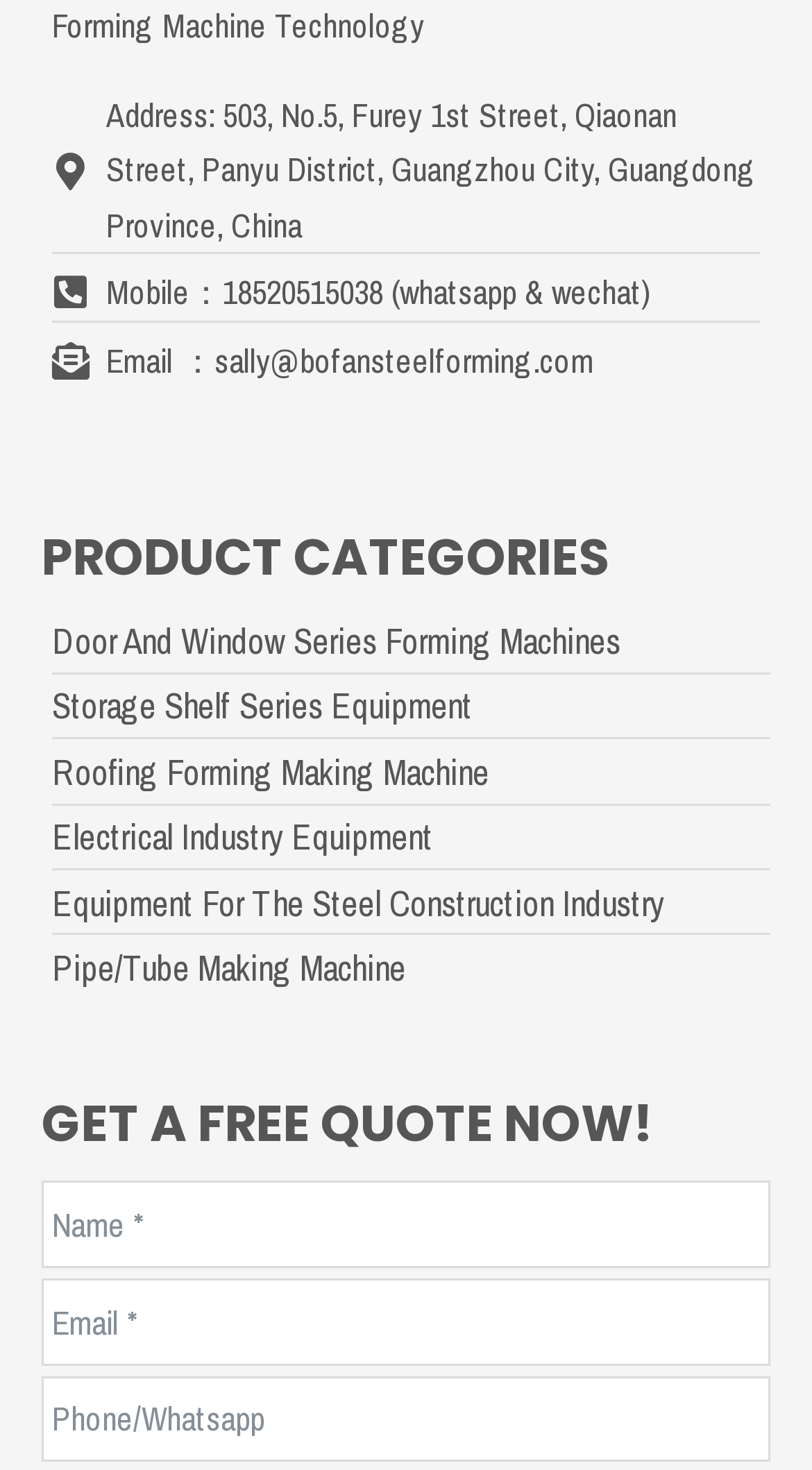Consider the image and give a detailed and elaborate answer to the question: 
What is the phone number for mobile contact?

I found the phone number by looking at the link element that contains the text 'Mobile：18520515038 (whatsapp & wechat)'.